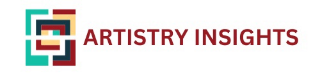Reply to the question below using a single word or brief phrase:
What aspect of art does the platform focus on?

Art's role in society